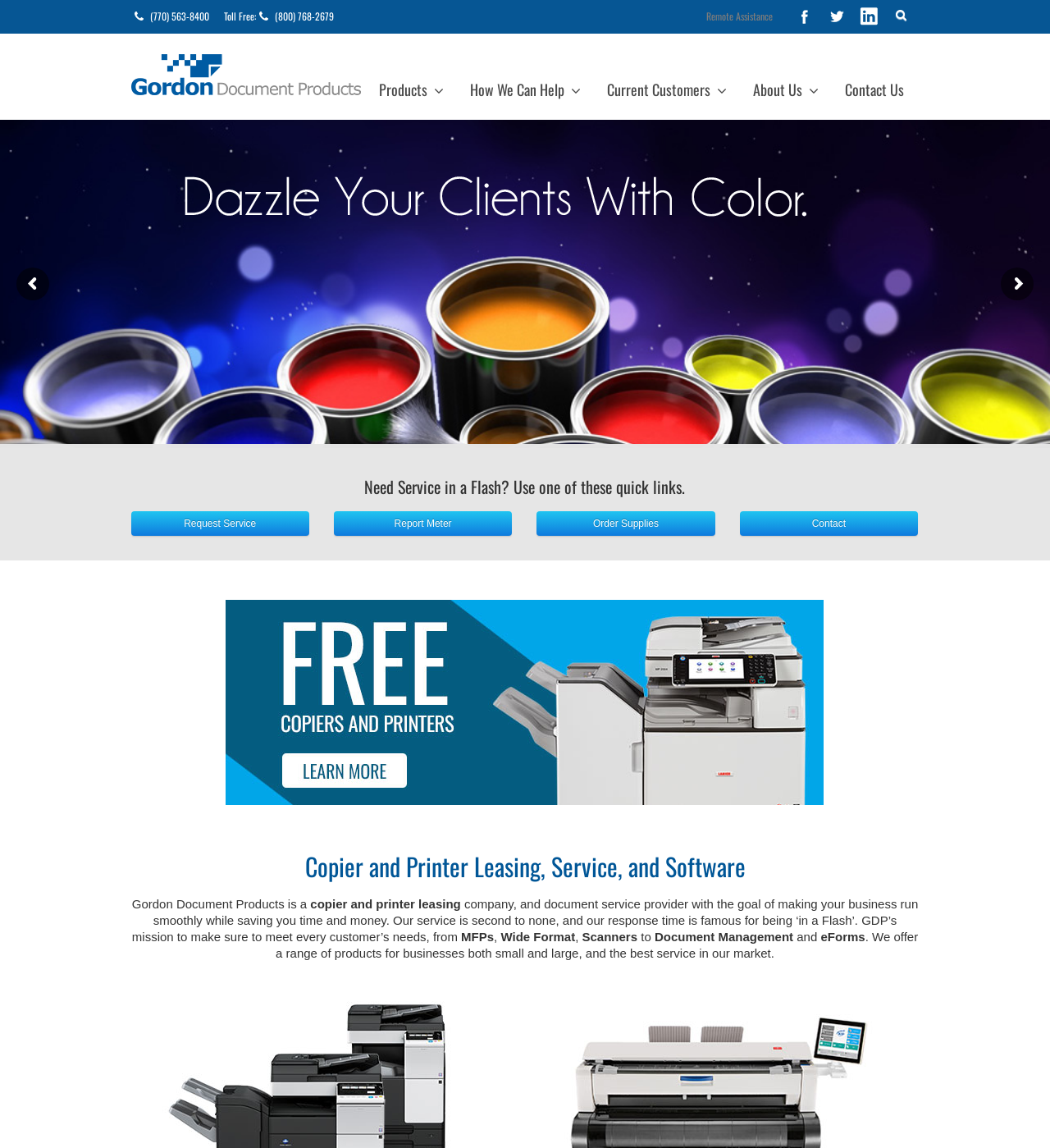Indicate the bounding box coordinates of the clickable region to achieve the following instruction: "Search for something."

[0.874, 0.0, 0.991, 0.029]